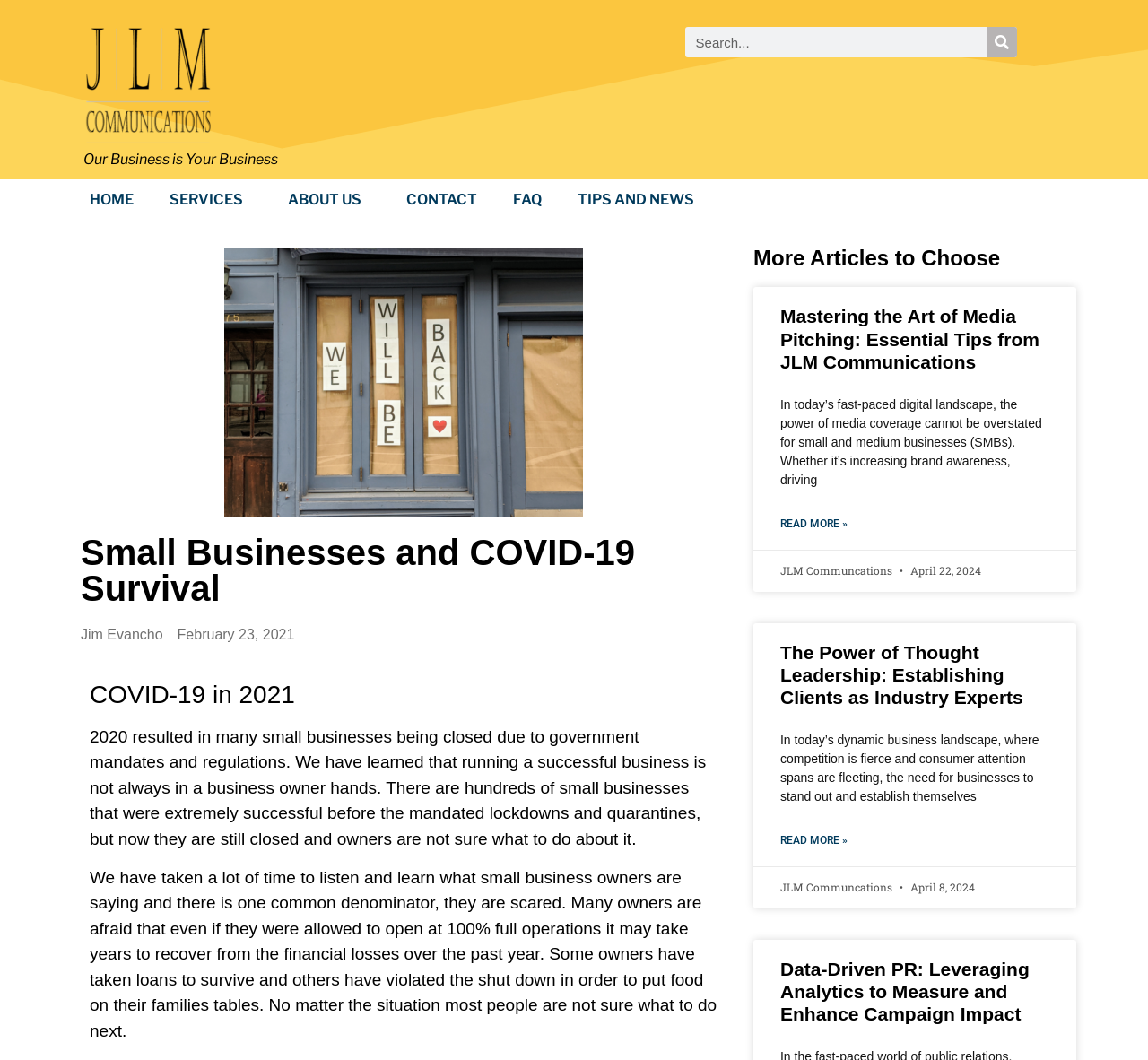Please identify the bounding box coordinates of where to click in order to follow the instruction: "Read more about Mastering the Art of Media Pitching: Essential Tips from JLM Communications".

[0.68, 0.486, 0.738, 0.502]